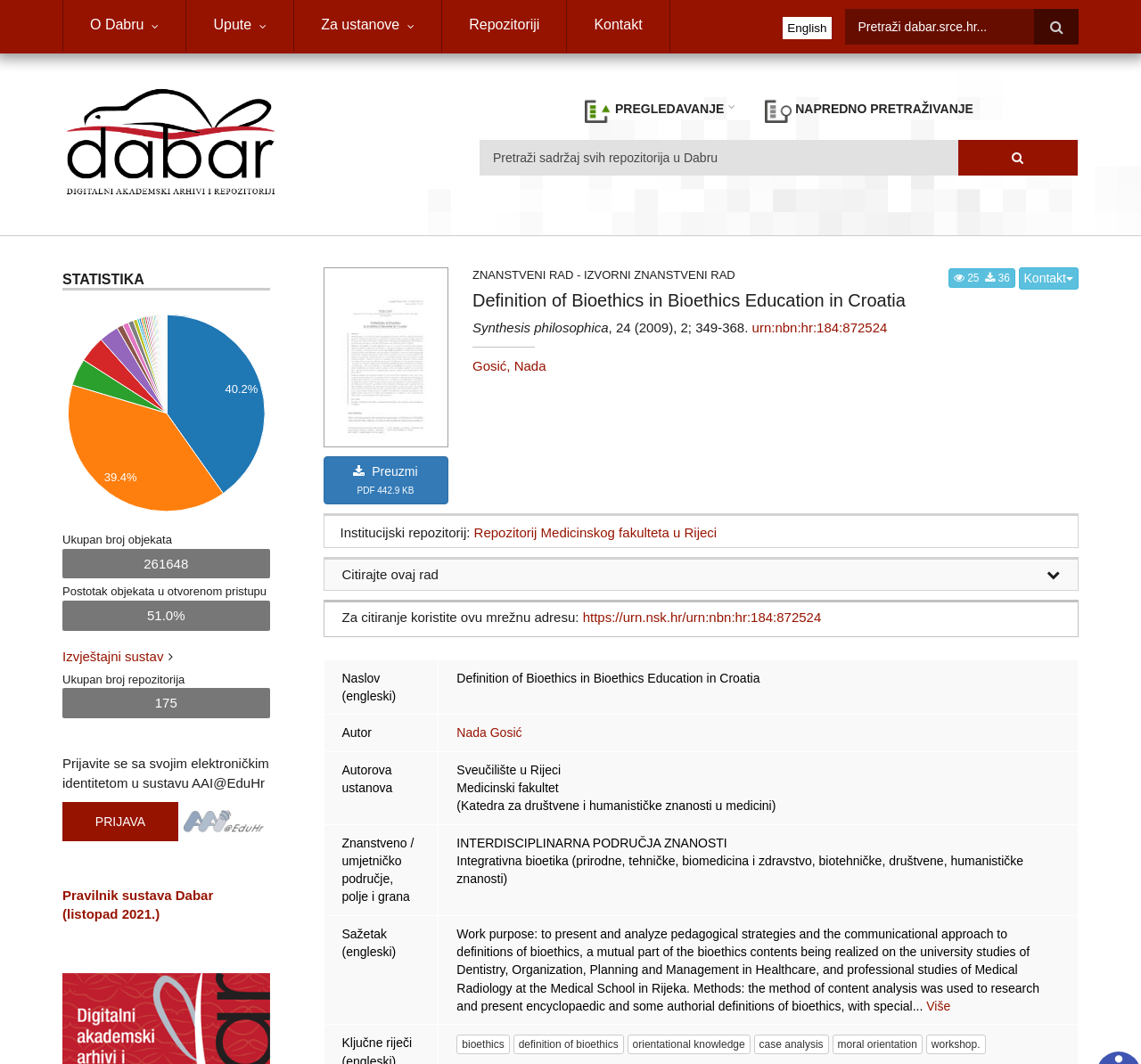Articulate a complete and detailed caption of the webpage elements.

The webpage is about the definition of bioethics in bioethics education in Croatia, and it appears to be a digital academic archive and repository. At the top, there is a navigation menu with links to "Skip to main content", "O Dabru", "Upute", "Za ustanove", "Repozitoriji", "Kontakt", and "English". Below the navigation menu, there is a search form with a text box and a button.

On the left side of the page, there is a section with a heading "Digitalni akademski arhivi i repozitoriji" and an image. Below this section, there are two links: "PREGLEDAVANJE" and "NAPREDNO PRETRAŽIVANJE", each with an image.

On the right side of the page, there is a section with a heading "STATISTIKA" and a circular graph that displays the distribution of objects by type in the repository. The graph is interactive, and hovering over each section of the graph displays the percentage of objects in that category.

In the middle of the page, there is a text box and a button, allowing users to search for content across all repositories in Dabar.